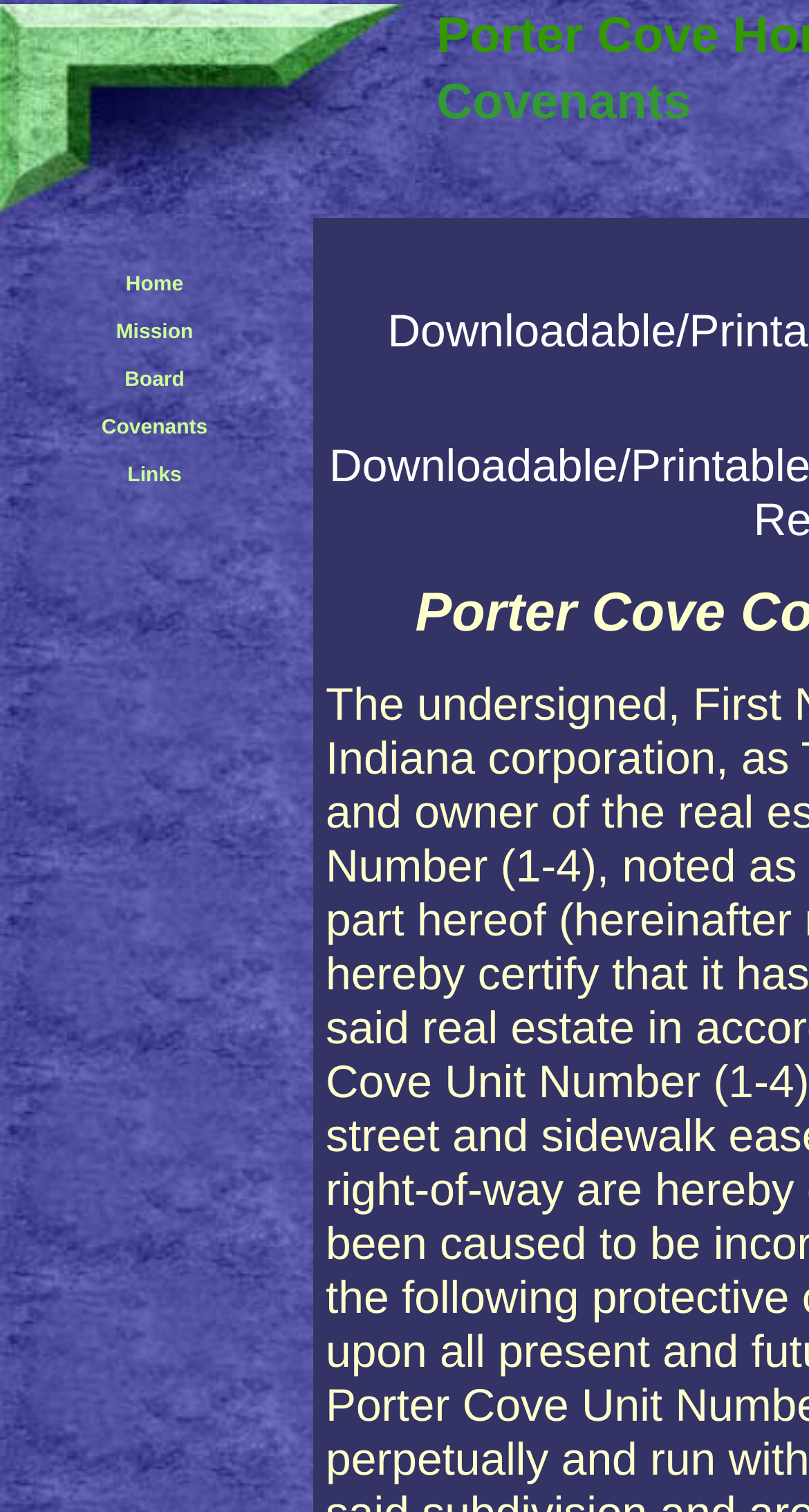Provide a brief response using a word or short phrase to this question:
What is the current focused element?

Covenants